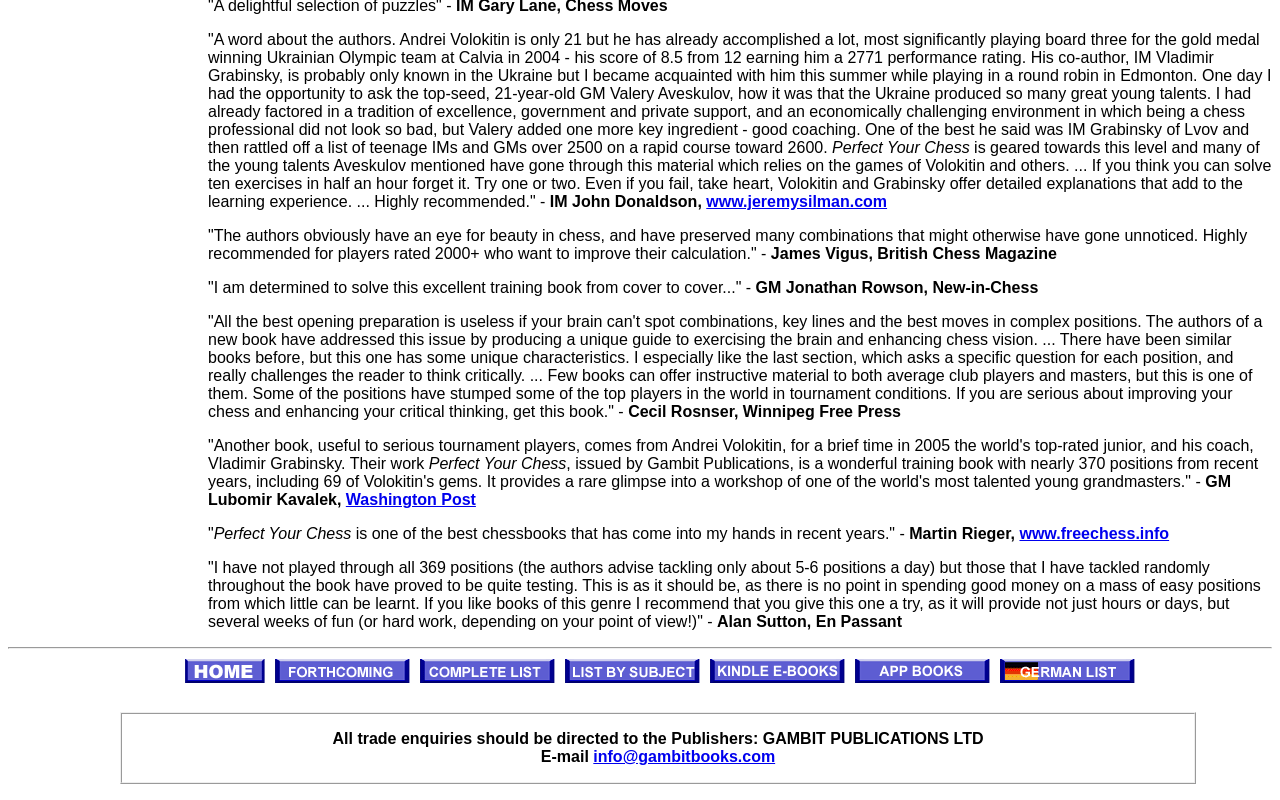Find the bounding box coordinates of the area to click in order to follow the instruction: "Check the 'Gambit E-Books' section".

[0.555, 0.844, 0.668, 0.858]